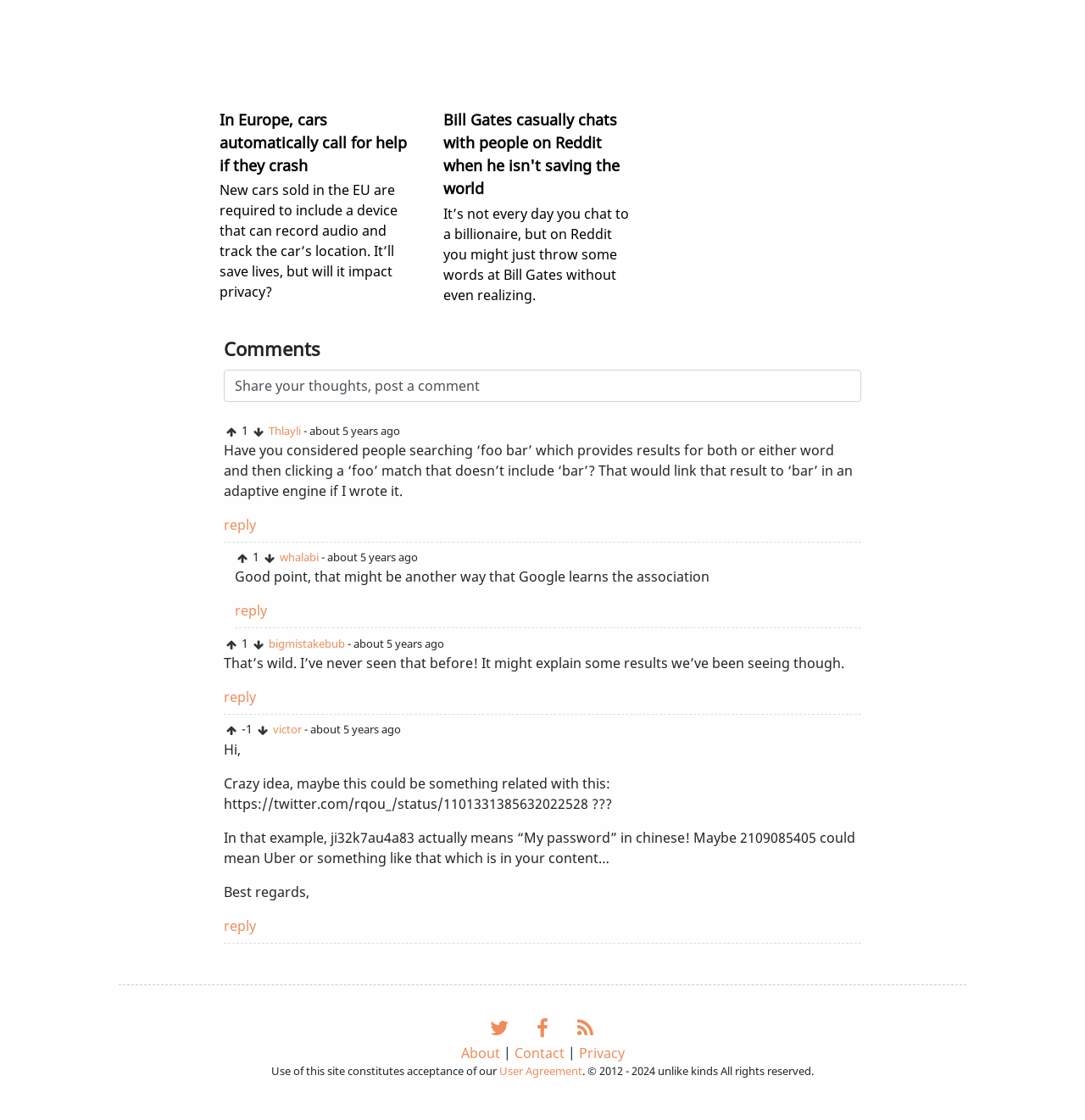Specify the bounding box coordinates (top-left x, top-left y, bottom-right x, bottom-right y) of the UI element in the screenshot that matches this description: About

[0.425, 0.932, 0.461, 0.948]